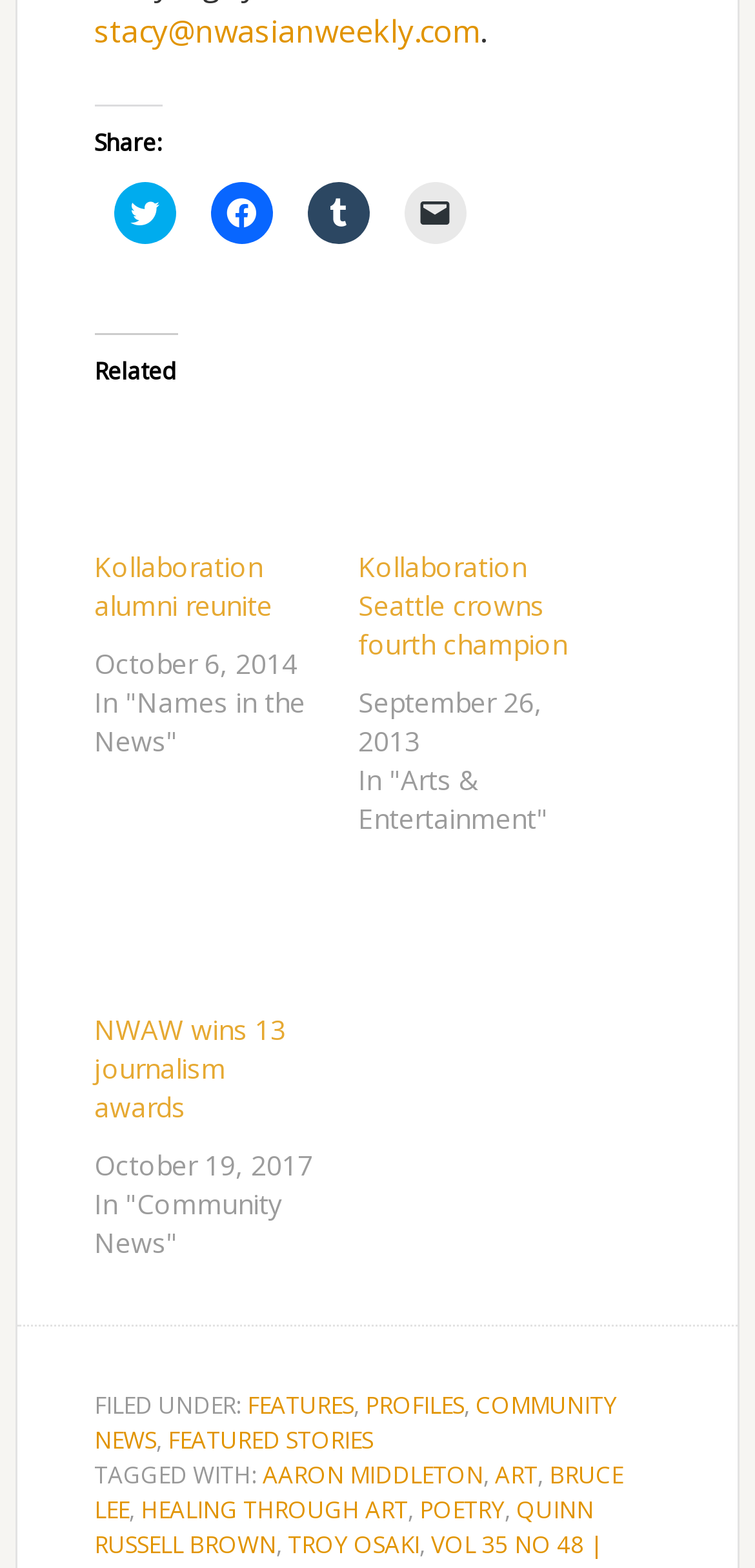Extract the bounding box coordinates for the described element: "Poetry". The coordinates should be represented as four float numbers between 0 and 1: [left, top, right, bottom].

[0.556, 0.952, 0.669, 0.973]